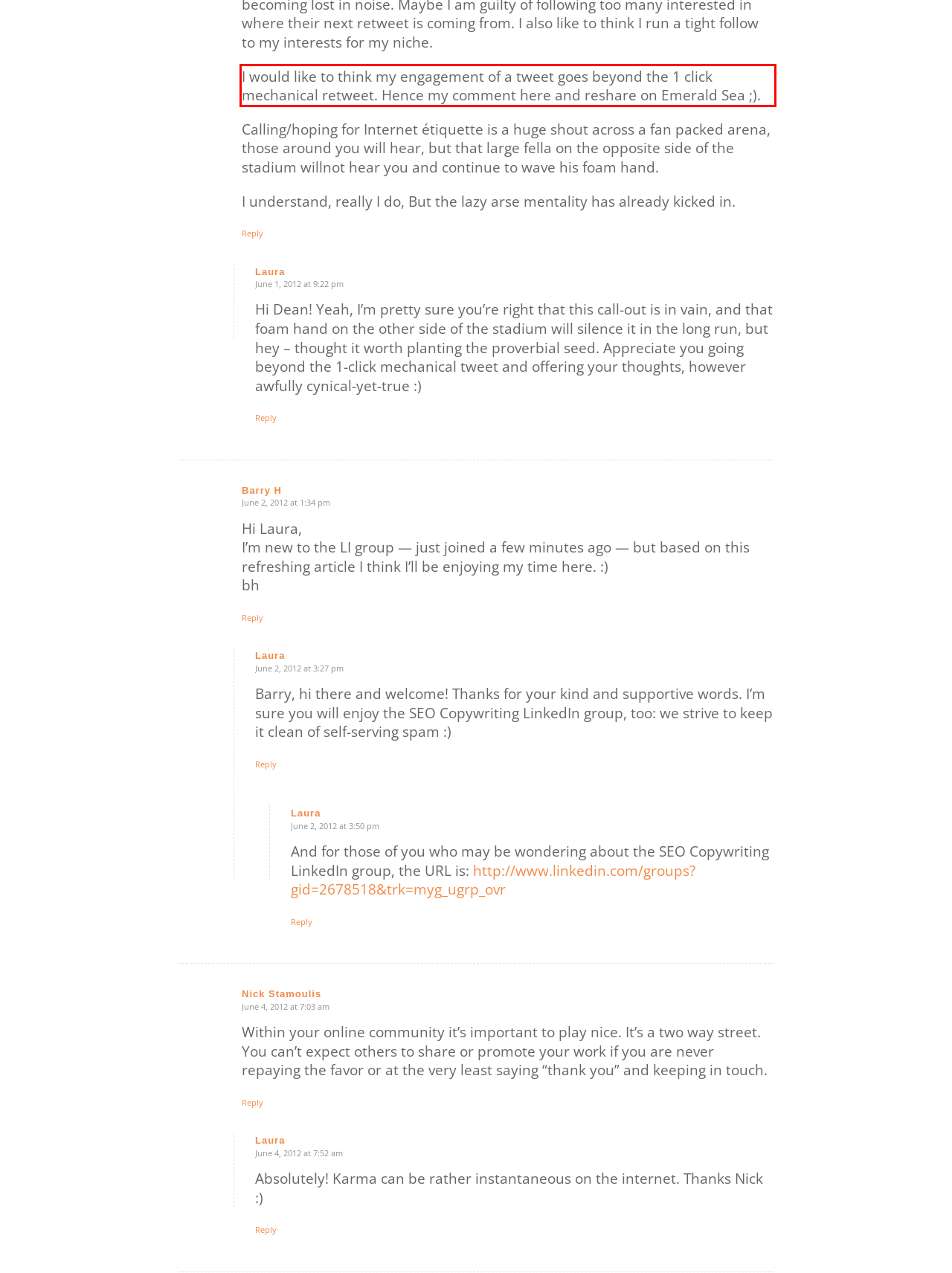From the screenshot of the webpage, locate the red bounding box and extract the text contained within that area.

I would like to think my engagement of a tweet goes beyond the 1 click mechanical retweet. Hence my comment here and reshare on Emerald Sea ;).